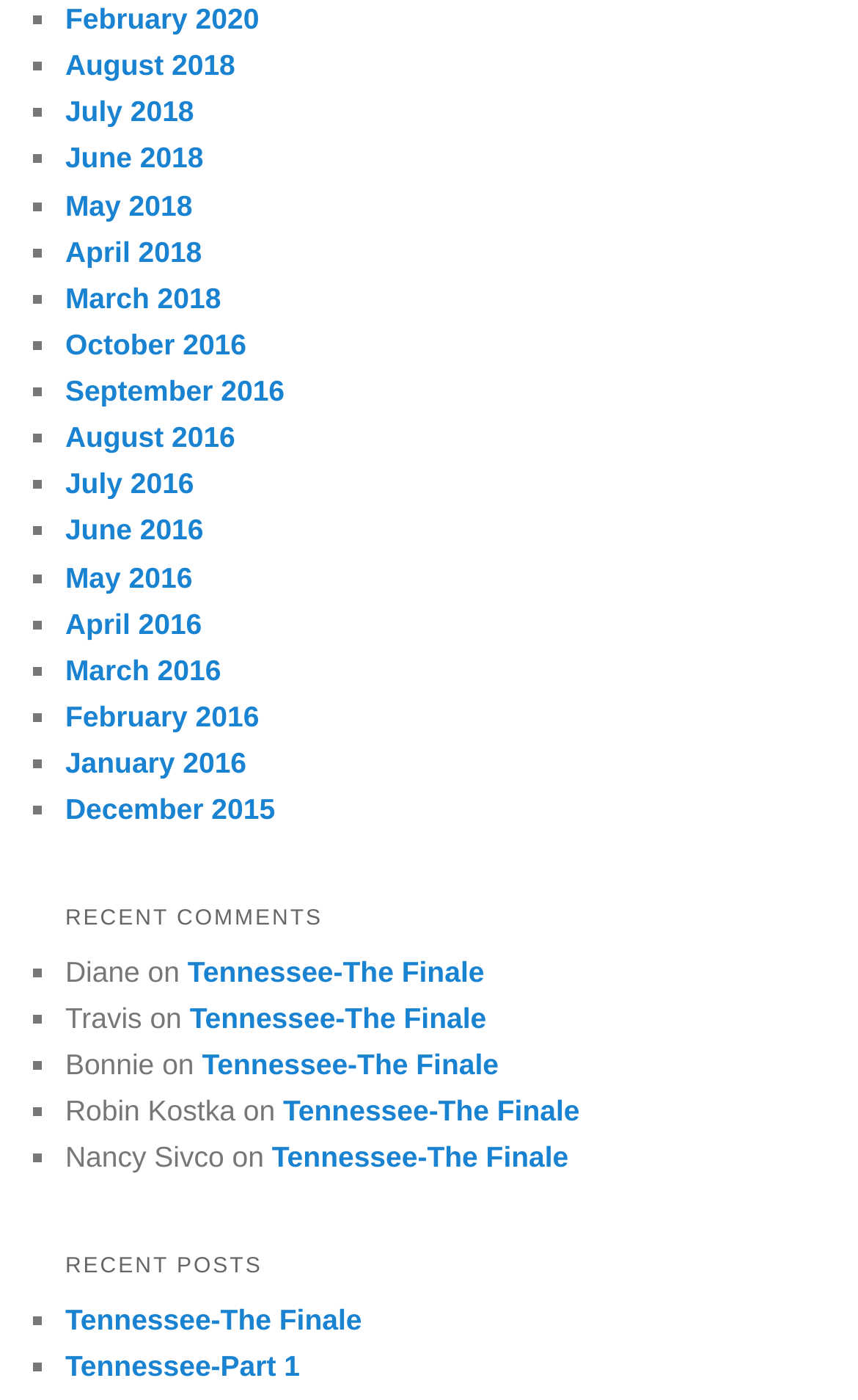Please specify the bounding box coordinates for the clickable region that will help you carry out the instruction: "Read Tennessee-The Finale".

[0.219, 0.682, 0.564, 0.706]